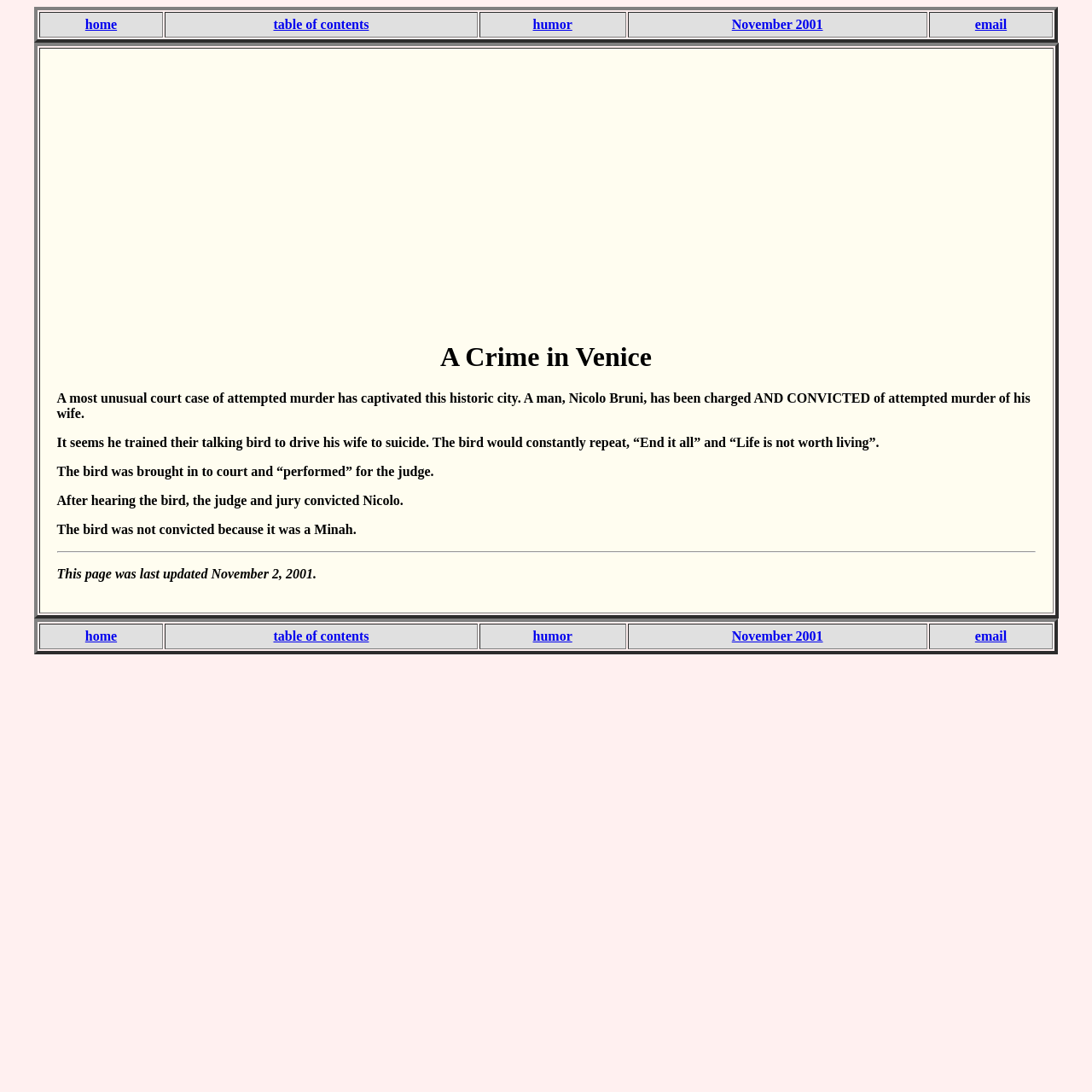Construct a thorough caption encompassing all aspects of the webpage.

The webpage is titled "A Crime in Venice - Richard Harter's World" and has a focused root element. At the top, there is a table with five grid cells, each containing a link to a different page: "home", "table of contents", "humor", "November 2001", and "email". These links are aligned horizontally and take up the full width of the page.

Below the table, there is a large section that takes up most of the page's content area. This section is divided into two parts: an advertisement iframe on the left and a main content area on the right. The main content area has a heading "A Crime in Venice" followed by a series of static text paragraphs that tell a story about a court case in Venice where a man was convicted of attempted murder of his wife, allegedly by training their talking bird to drive her to suicide. The paragraphs are arranged vertically, with a horizontal separator line in between.

At the bottom of the page, there is another table with the same five grid cells and links as the top table, aligned horizontally and taking up the full width of the page.